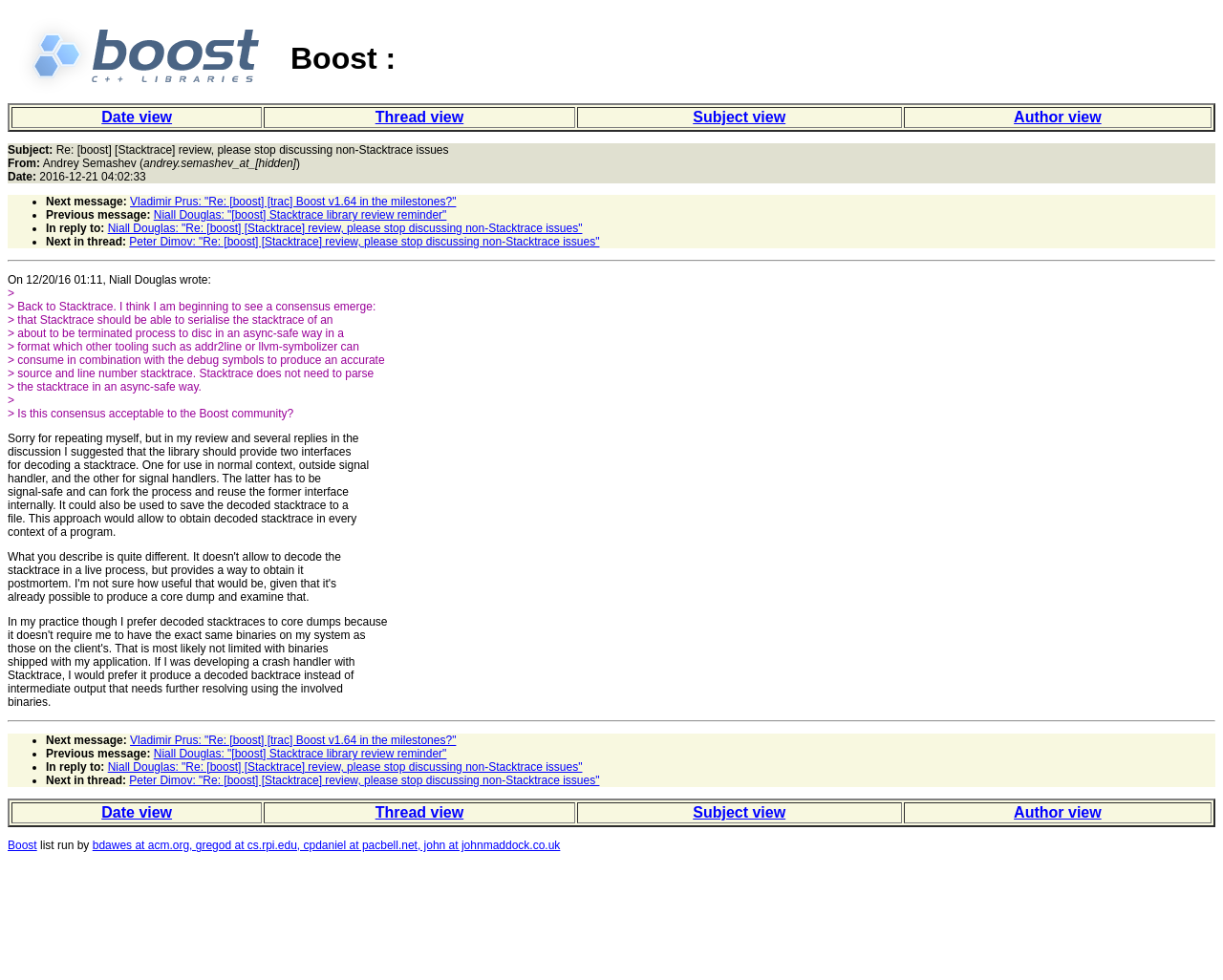What is the subject of the email?
Please answer the question as detailed as possible based on the image.

I found the subject of the email by looking at the static text element with the content 'Re: [boost] [Stacktrace] review, please stop discussing non-Stacktrace issues' which is located below the 'Subject:' label.